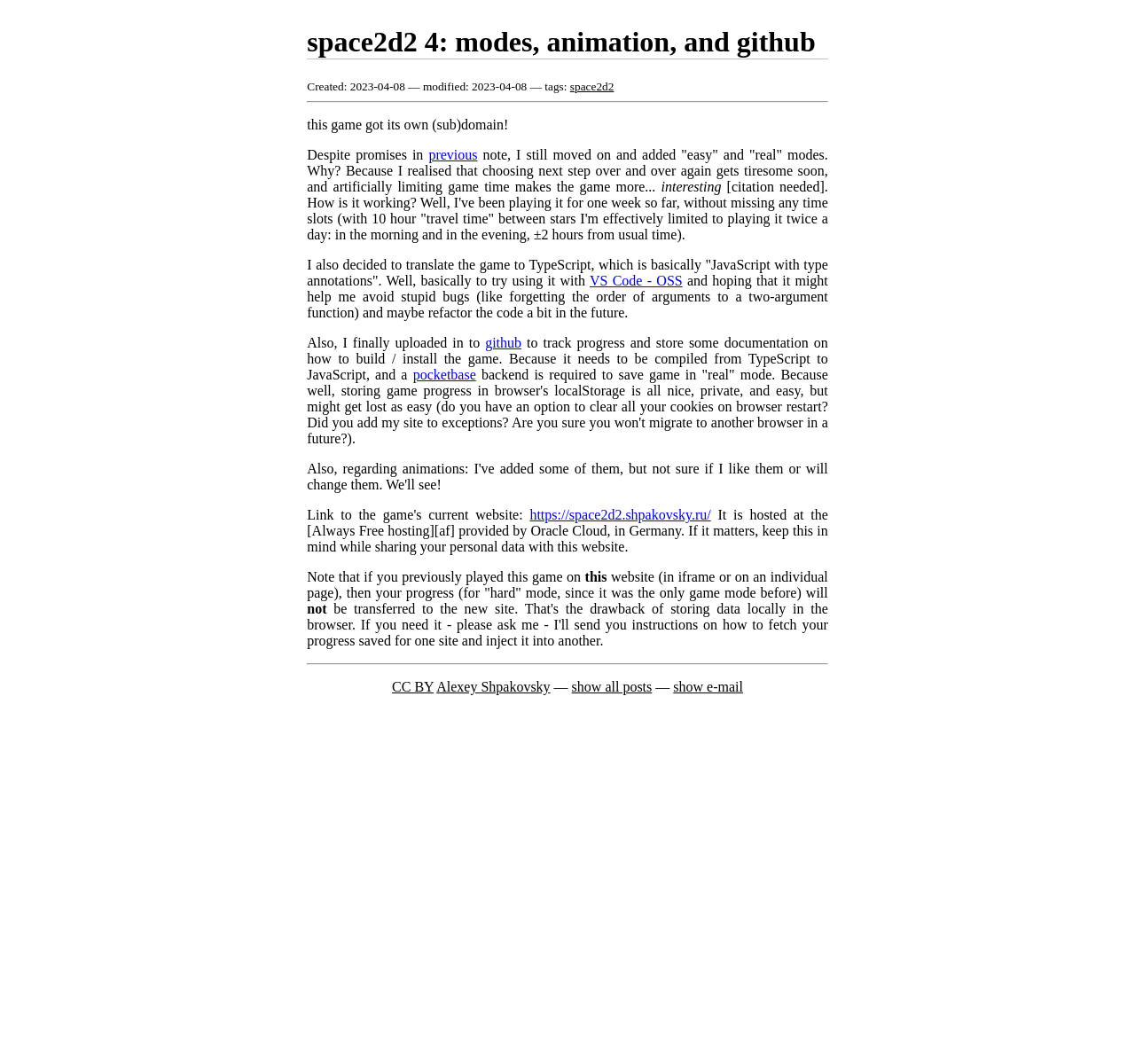Offer a meticulous description of the webpage's structure and content.

This webpage appears to be a blog post or article about a game development project. At the top, there is a heading that reads "space2d2 4: modes, animation, and github". Below this heading, there is a section with metadata, including the creation date, modification date, and tags.

The main content of the page is divided into several paragraphs of text, which discuss the development of the game, including the addition of new modes and features. There are several links scattered throughout the text, pointing to resources such as GitHub, VS Code, and pocketbase.

In the middle of the page, there is a link to the game's website, hosted on Oracle Cloud in Germany. The text surrounding this link mentions that the game's progress will not be preserved for users who previously played the game on the website.

At the bottom of the page, there is a section with copyright information, including a CC BY license and a link to the author's name, Alexey Shpakovsky. There are also links to show all posts and show email.

There are no images on the page, but there are several separators and horizontal lines that divide the content into sections. Overall, the page has a simple and text-heavy design, with a focus on conveying information about the game development project.